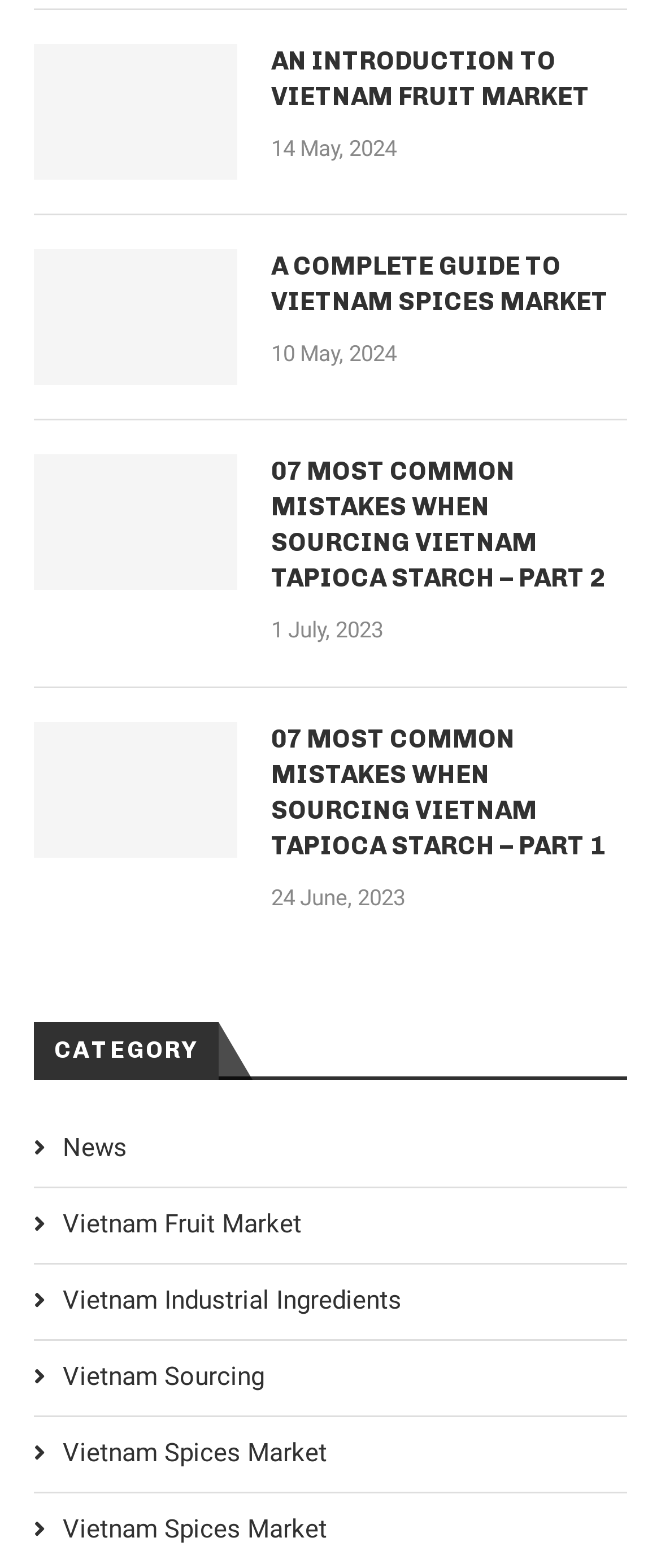Using the given element description, provide the bounding box coordinates (top-left x, top-left y, bottom-right x, bottom-right y) for the corresponding UI element in the screenshot: Vietnam Spices Market

[0.051, 0.916, 0.944, 0.938]